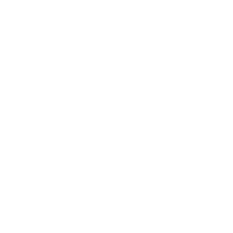Explain the image in detail, mentioning the main subjects and background elements.

The image depicts a stylish card featuring a design associated with the "Poker Face Charlie Cale Cardigan Sweater." This item is highlighted in the context of a promotional offer, boasting a significant discount of 29%. The accompanying text indicates that this product is currently out of stock, emphasizing its popularity. The visual layout showcases the cardigan in an appealing manner, suggesting a trendy fashion choice. The overall aesthetic aligns with contemporary styles, engaging customers looking for fashionable cardigans.